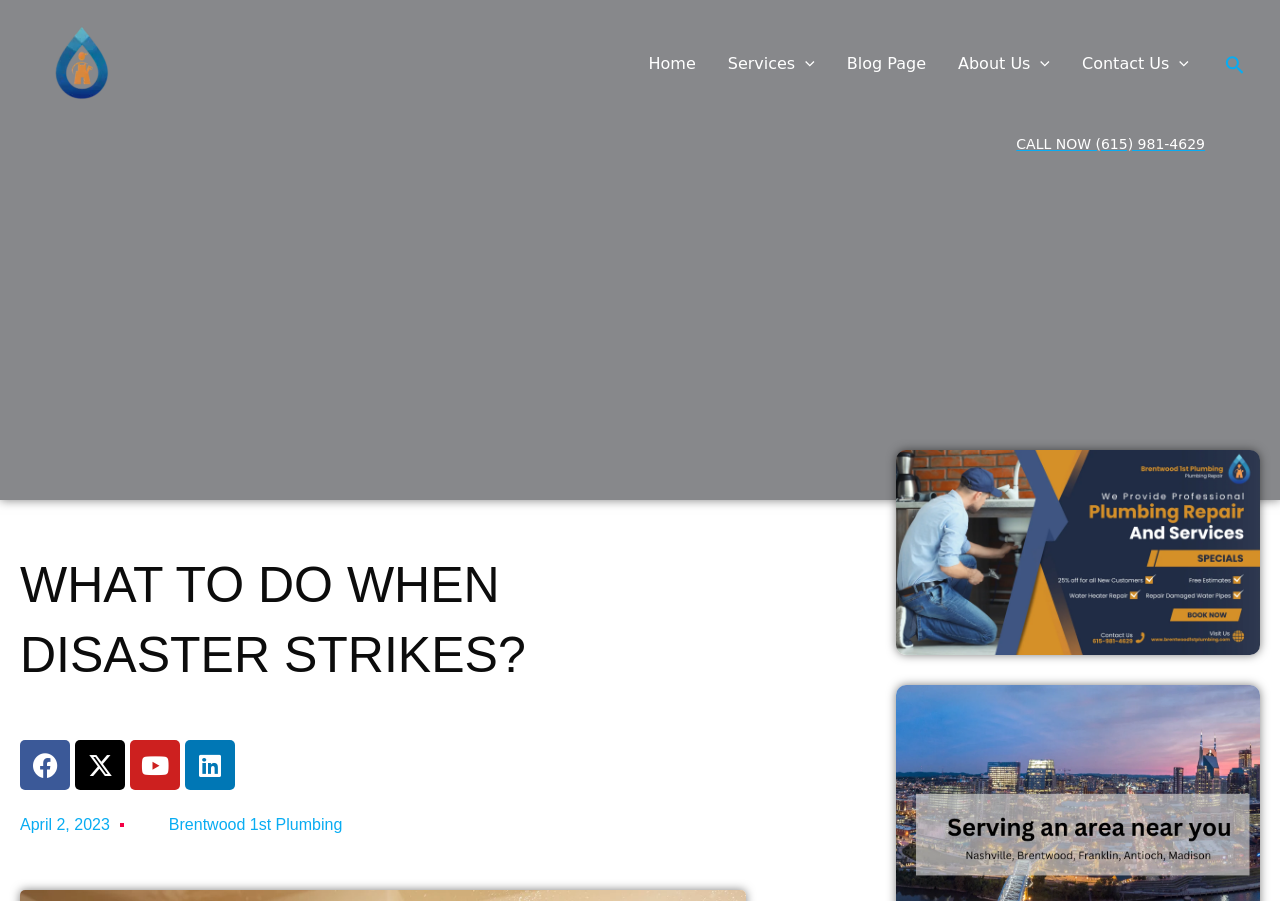Locate the bounding box coordinates of the segment that needs to be clicked to meet this instruction: "Click the logo".

[0.035, 0.059, 0.094, 0.08]